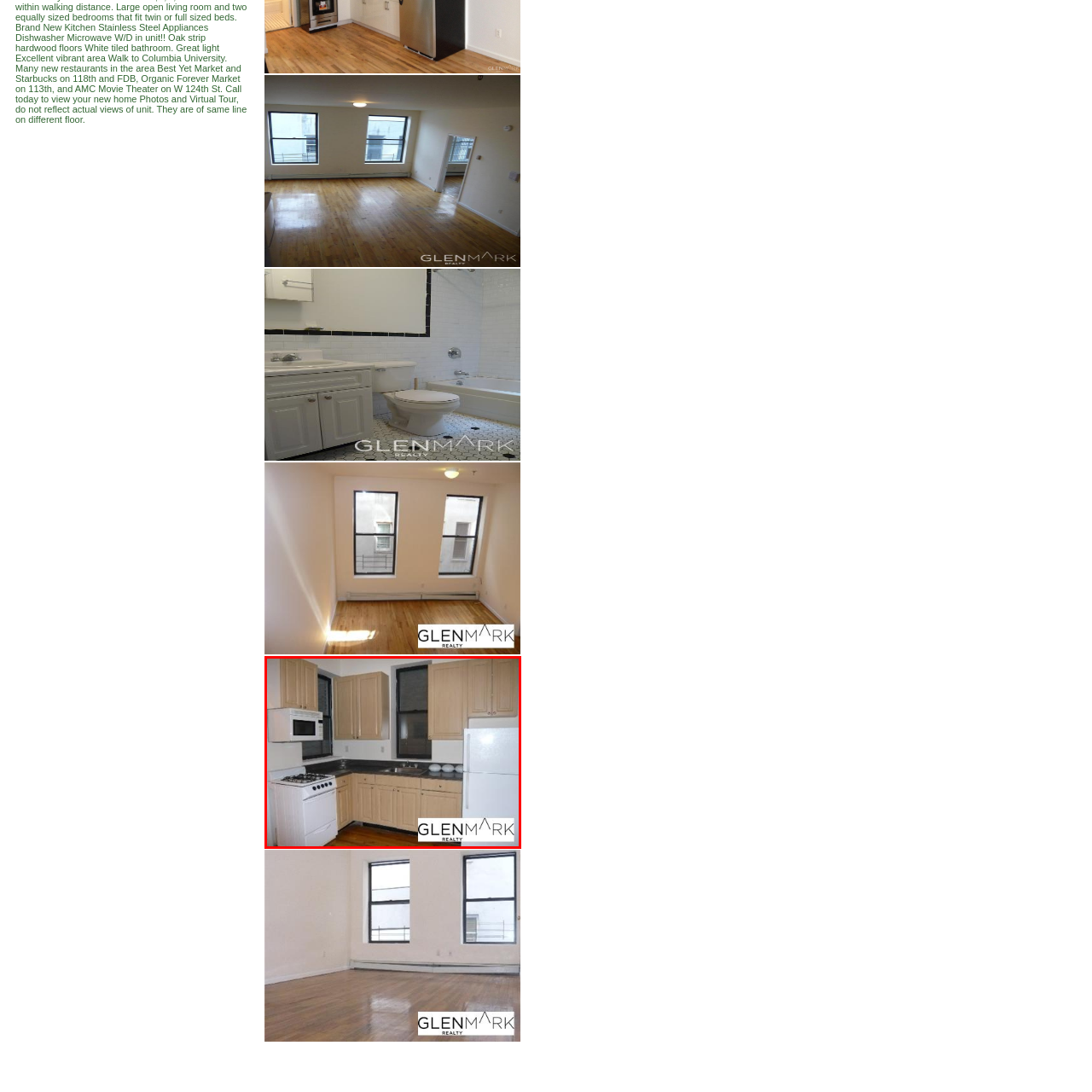Concentrate on the image inside the red border and answer the question in one word or phrase: 
What is the purpose of the window above the sink?

To let in natural light